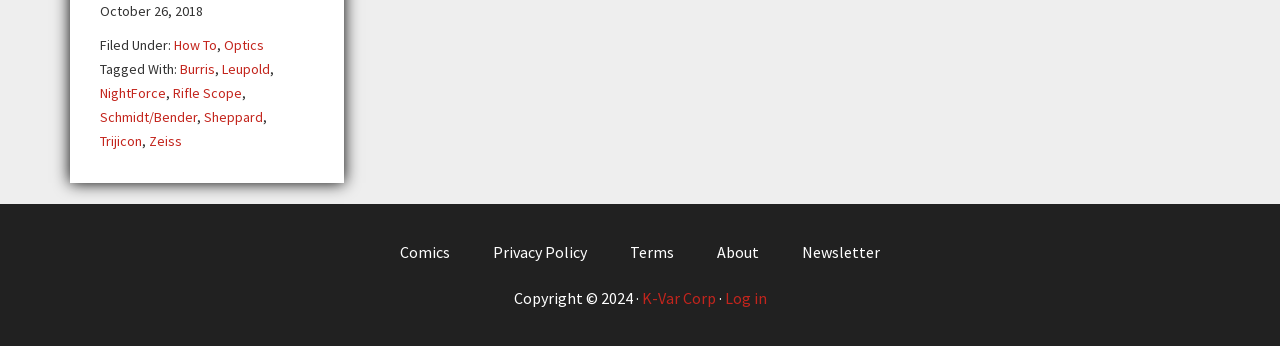What categories are listed under 'Filed Under'?
Please give a detailed and elaborate answer to the question.

The categories listed under 'Filed Under' are 'How To' and 'Optics', which are links that can be clicked to access related content.